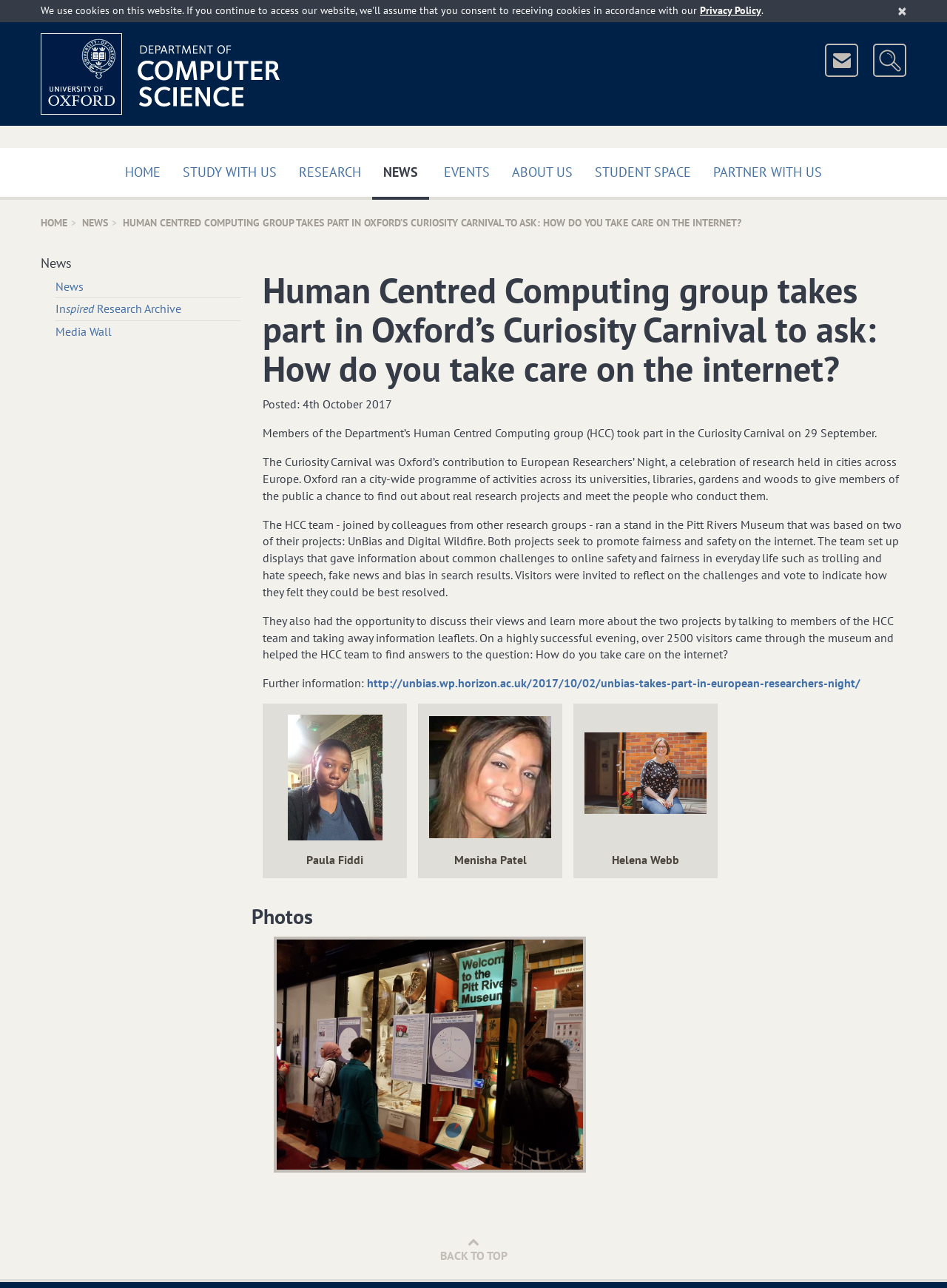How many visitors came to the Pitt Rivers Museum?
Kindly offer a detailed explanation using the data available in the image.

The answer can be found in the paragraph that describes the event, which states that over 2500 visitors came through the museum on a highly successful evening.